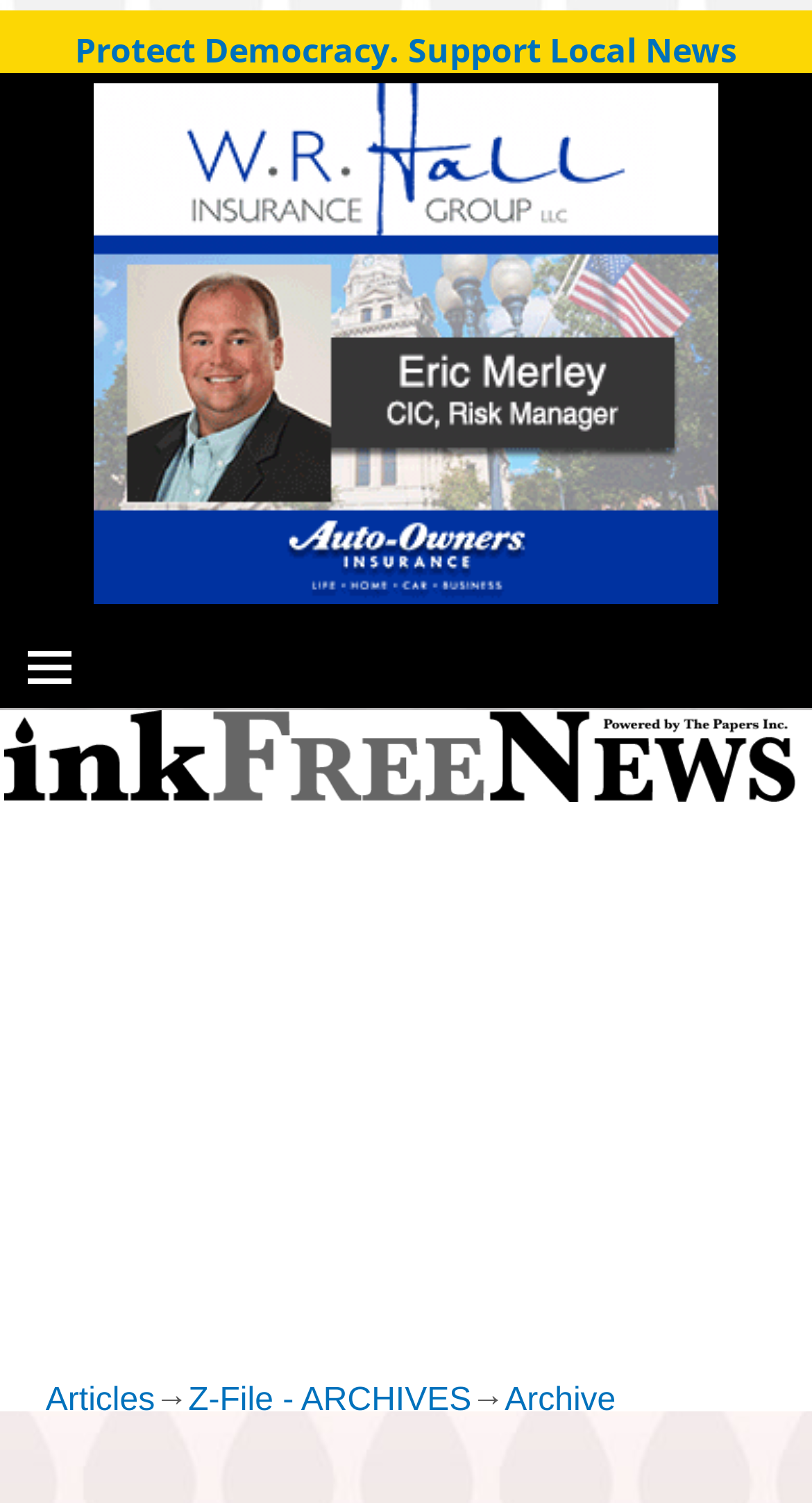Generate a thorough explanation of the webpage's elements.

The webpage appears to be a news article page from InkFreeNews.com. At the top, there is a small, almost empty space with a single non-breaking space character. Below this, a prominent link "Protect Democracy. Support Local News" is displayed, taking up most of the width of the page.

On the right side of the page, an advertisement is embedded in an iframe, occupying a significant portion of the page's height. To the left of the advertisement, a complementary section contains a link to "Ink Free News - Kosciusko County News" accompanied by a small image with the same name.

The main content of the page is not explicitly described in the accessibility tree, but the meta description suggests that the article is about the Syracuse-Wawasee Park Foundation receiving a permit to construct a boardwalk across the Conklin Bay wetlands and a trail parallel to SR 13 to Grandview Drive.

At the bottom of the page, a navigation section is present, featuring links to "Articles", "Z-File - ARCHIVES", and "Archive 2017", with an arrow symbol (→) separating the "Articles" link from the others.